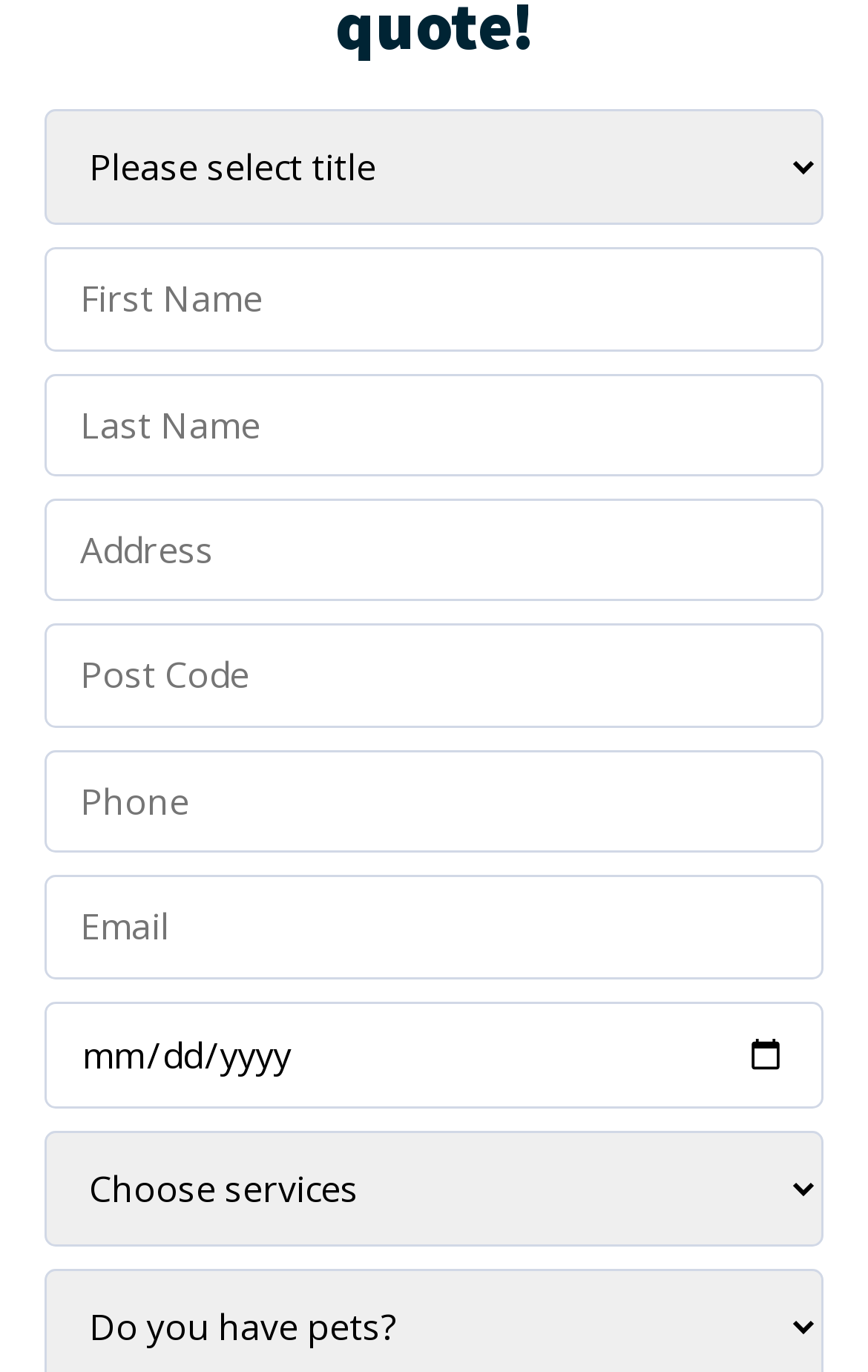Can you find the bounding box coordinates for the element that needs to be clicked to execute this instruction: "select a month"? The coordinates should be given as four float numbers between 0 and 1, i.e., [left, top, right, bottom].

[0.092, 0.749, 0.169, 0.788]